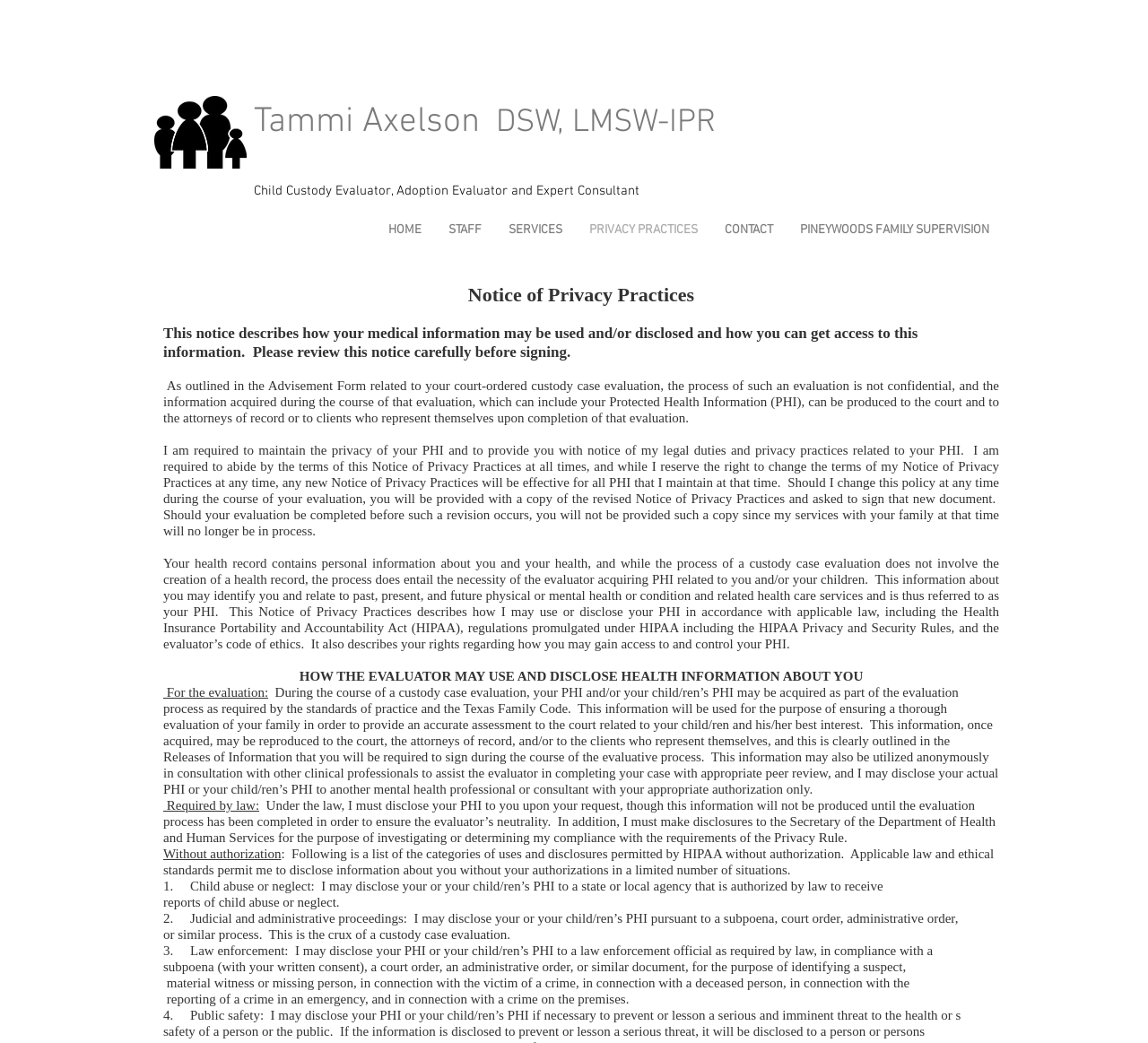Find the coordinates for the bounding box of the element with this description: "Tammi Axelson DSW, LMSW-IPR".

[0.221, 0.099, 0.623, 0.137]